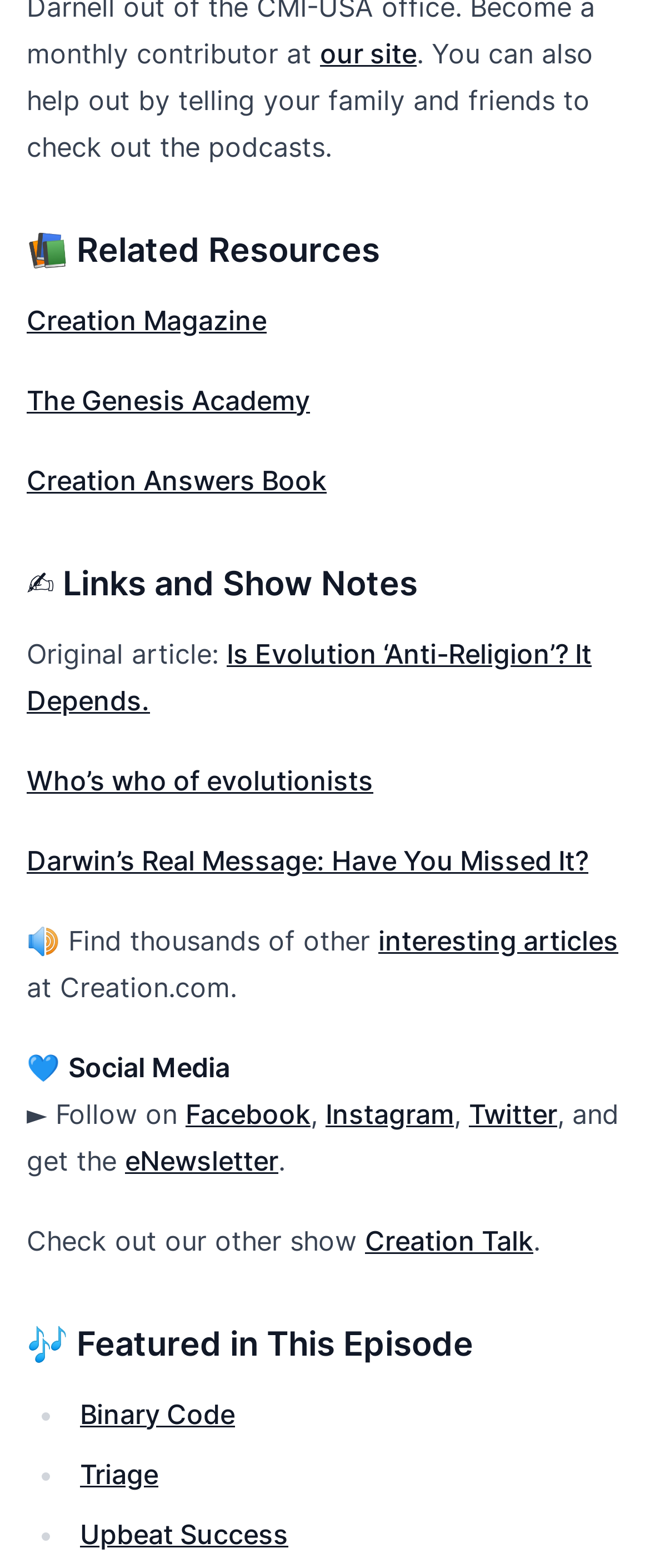Kindly determine the bounding box coordinates for the clickable area to achieve the given instruction: "listen to Creation Talk".

[0.562, 0.78, 0.821, 0.801]